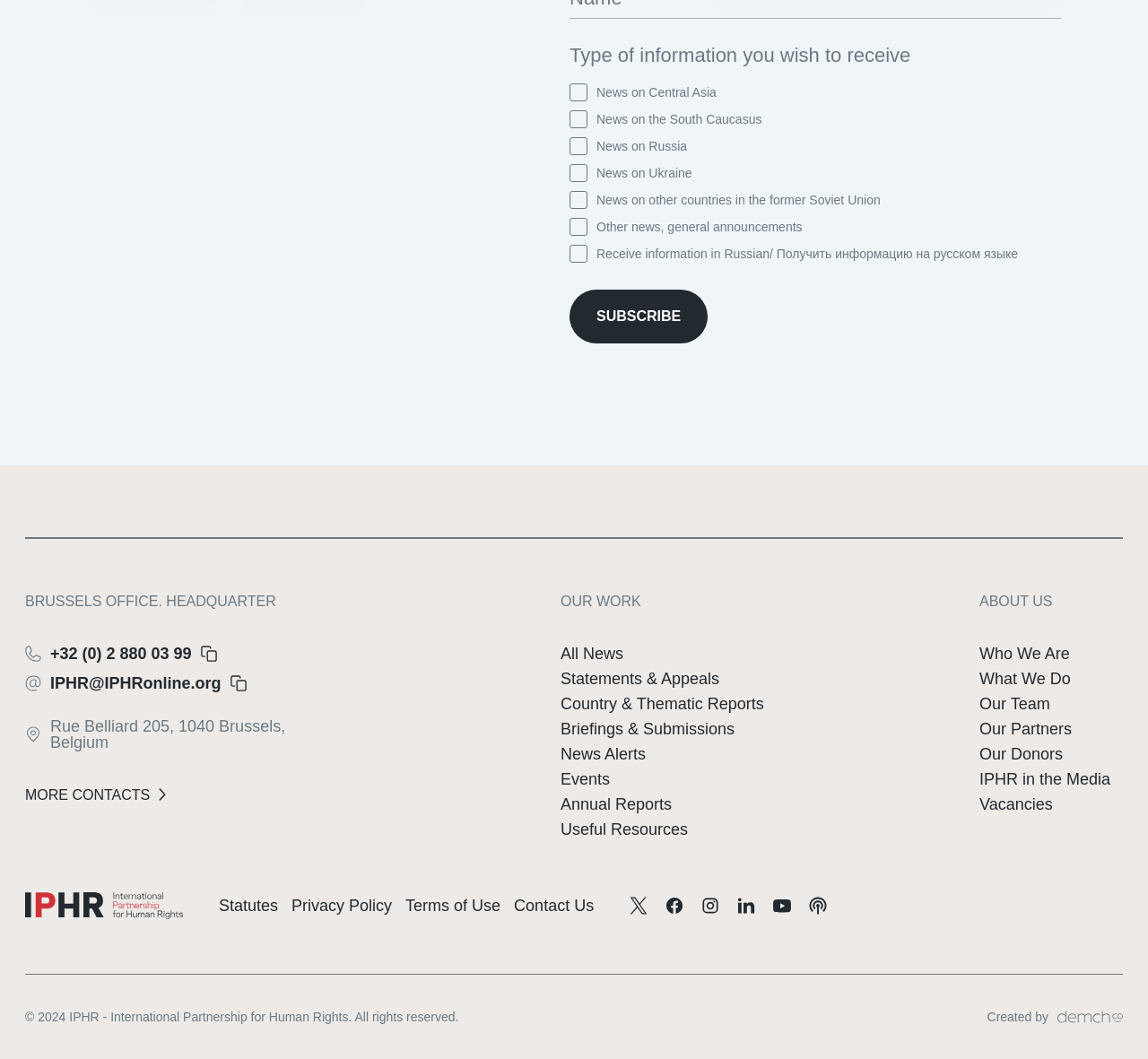Could you highlight the region that needs to be clicked to execute the instruction: "Visit the About Us page"?

[0.853, 0.56, 0.917, 0.575]